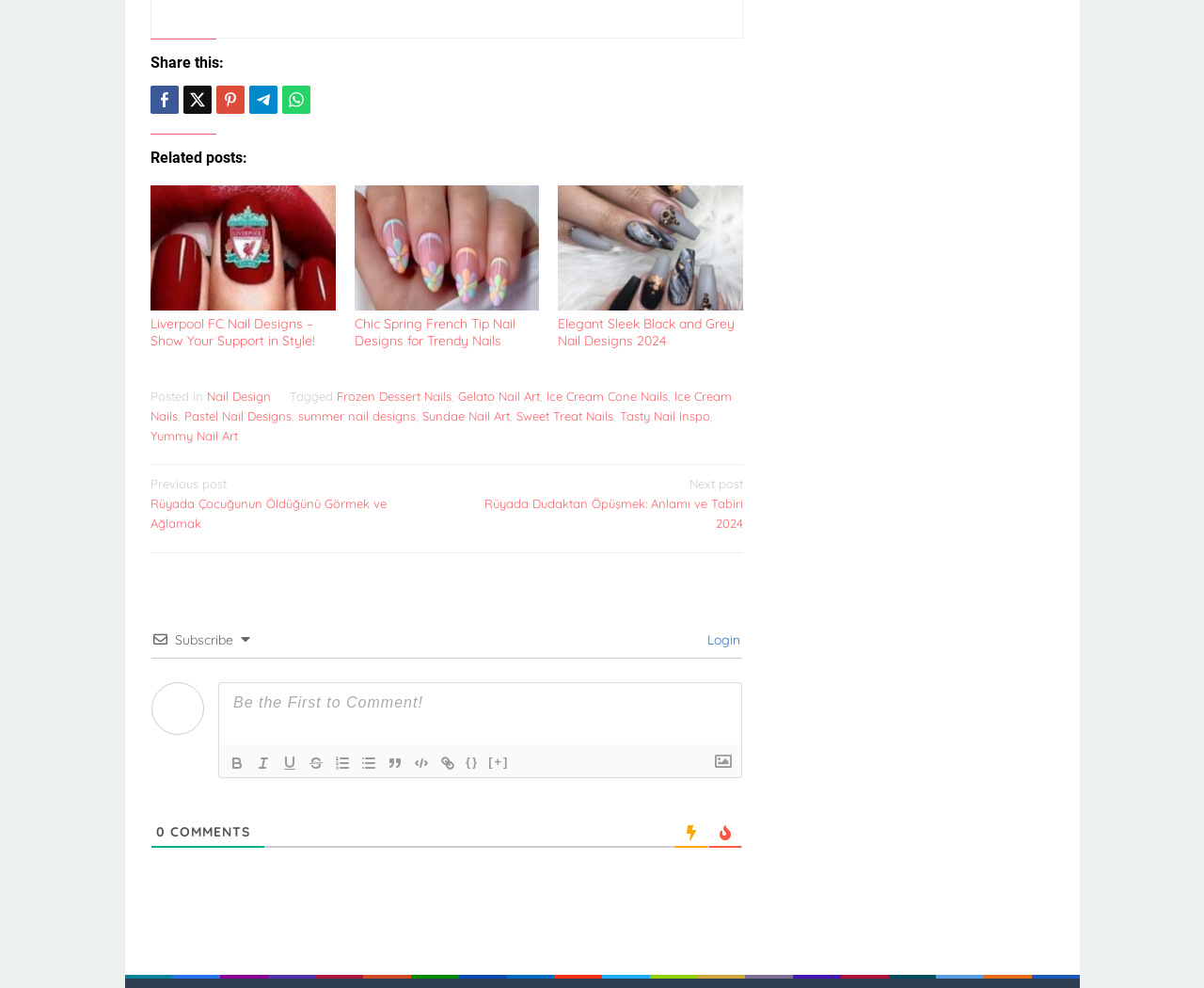Find the bounding box coordinates for the area that must be clicked to perform this action: "View related post 'Liverpool FC nail designs'".

[0.125, 0.188, 0.279, 0.314]